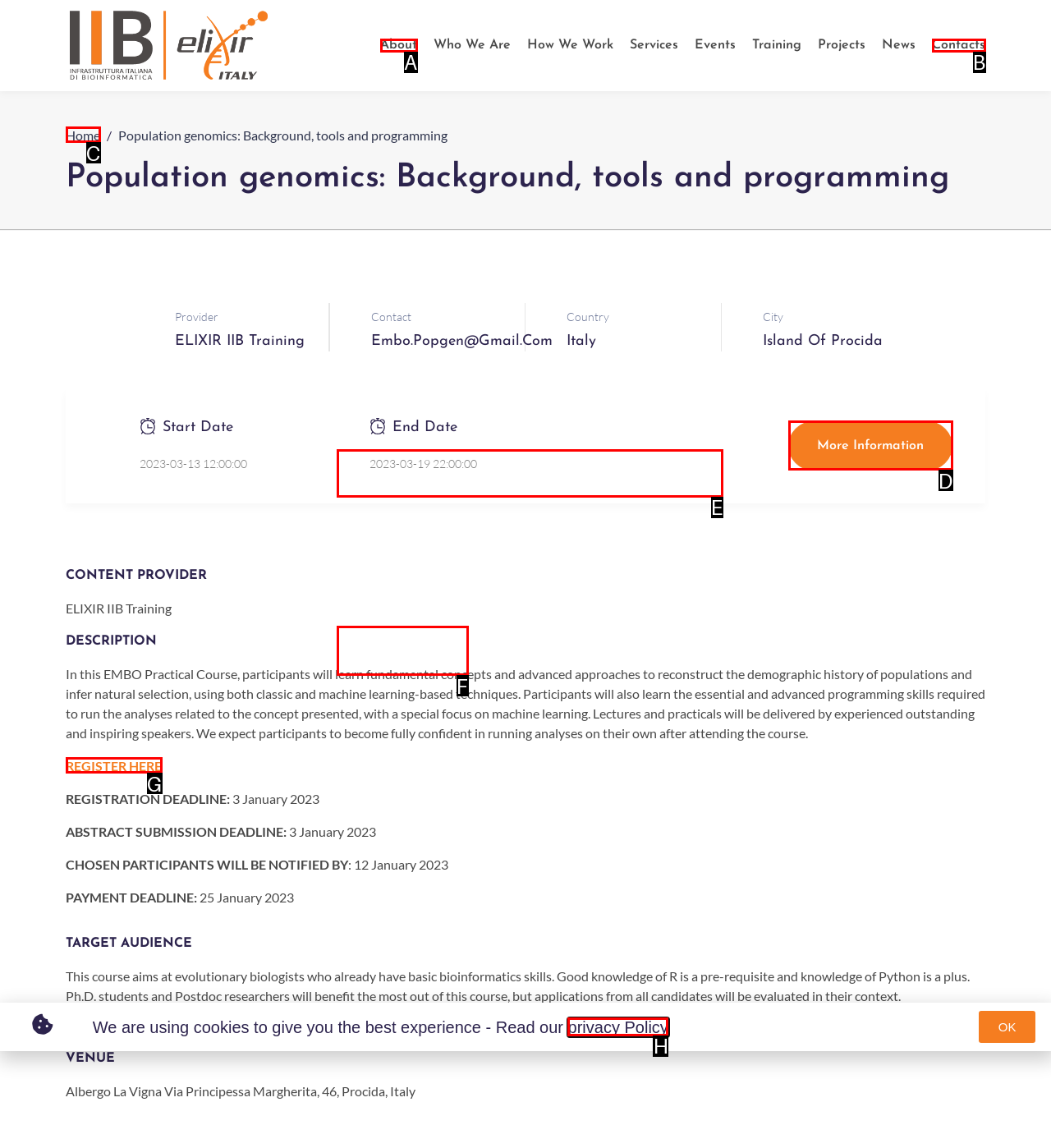Identify the letter corresponding to the UI element that matches this description: privacy Policy
Answer using only the letter from the provided options.

H